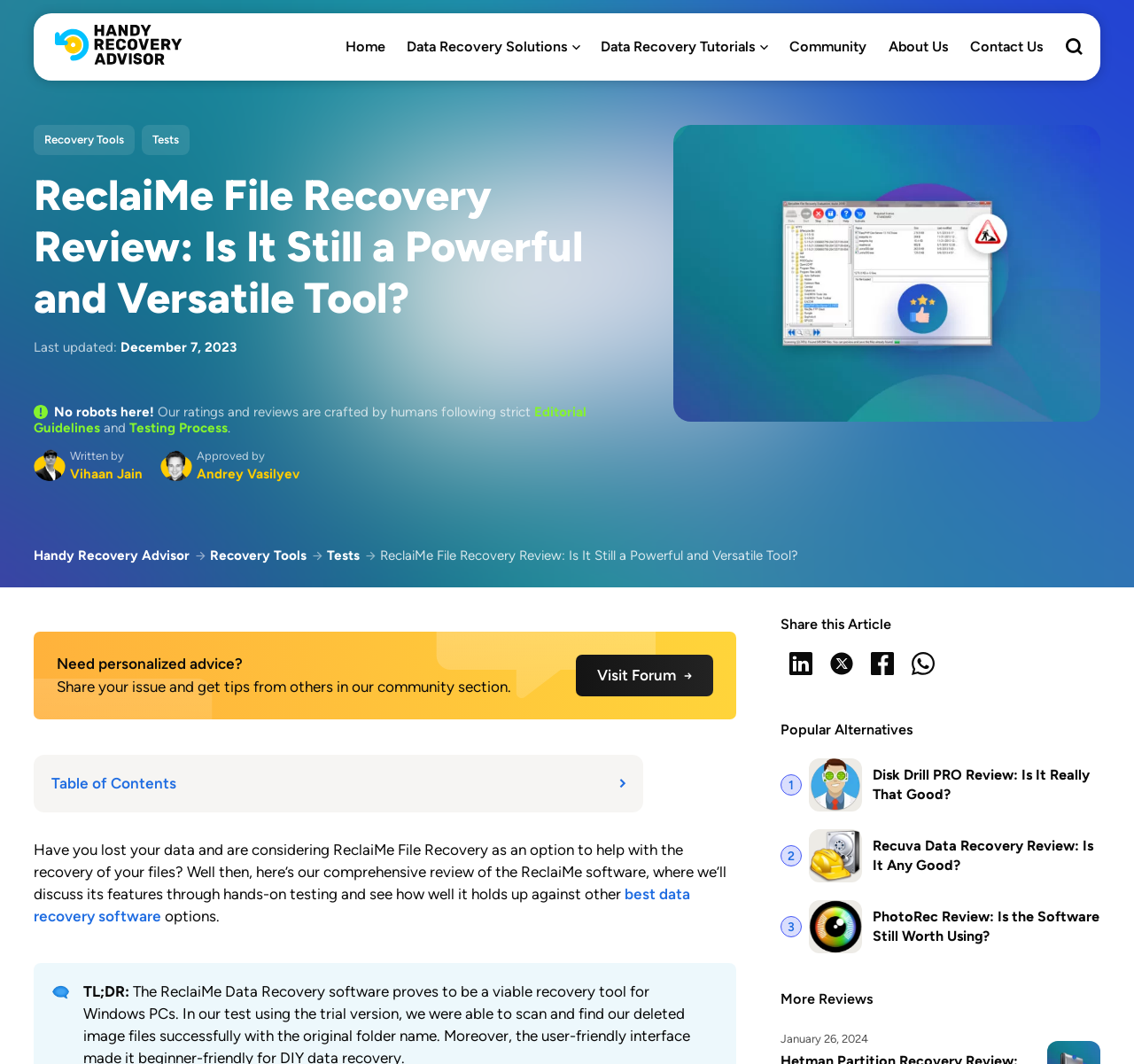Please give a concise answer to this question using a single word or phrase: 
What is the purpose of the 'Show Table of Contents' button?

To show the table of contents